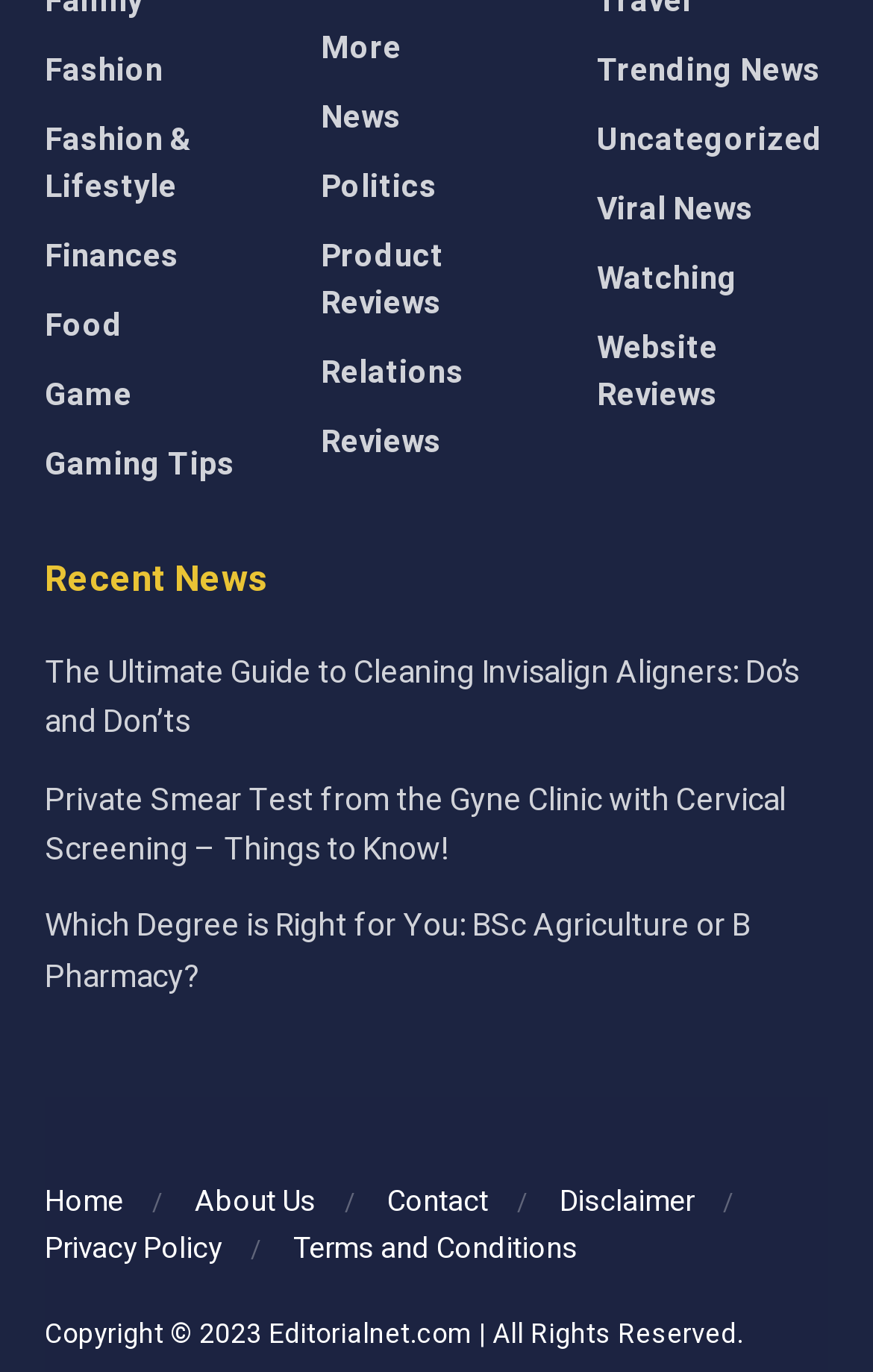How many links are listed under the 'More' category?
Could you answer the question with a detailed and thorough explanation?

The 'More' category lists 7 links, which are 'News', 'Politics', 'Product Reviews', 'Relations', 'Reviews', 'Trending News', and 'Uncategorized'.